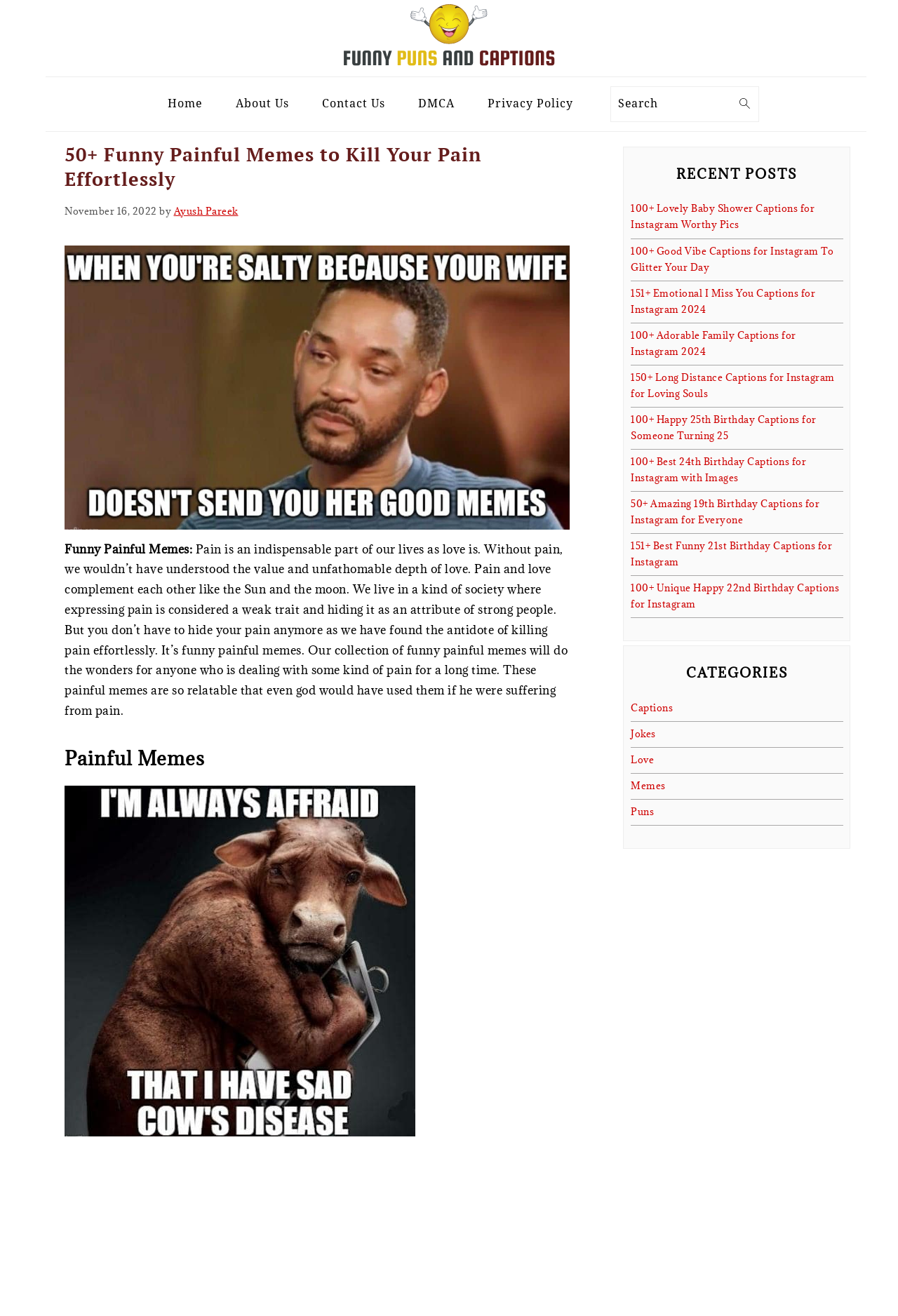Pinpoint the bounding box coordinates of the element that must be clicked to accomplish the following instruction: "Explore the category of Captions". The coordinates should be in the format of four float numbers between 0 and 1, i.e., [left, top, right, bottom].

[0.702, 0.533, 0.749, 0.543]